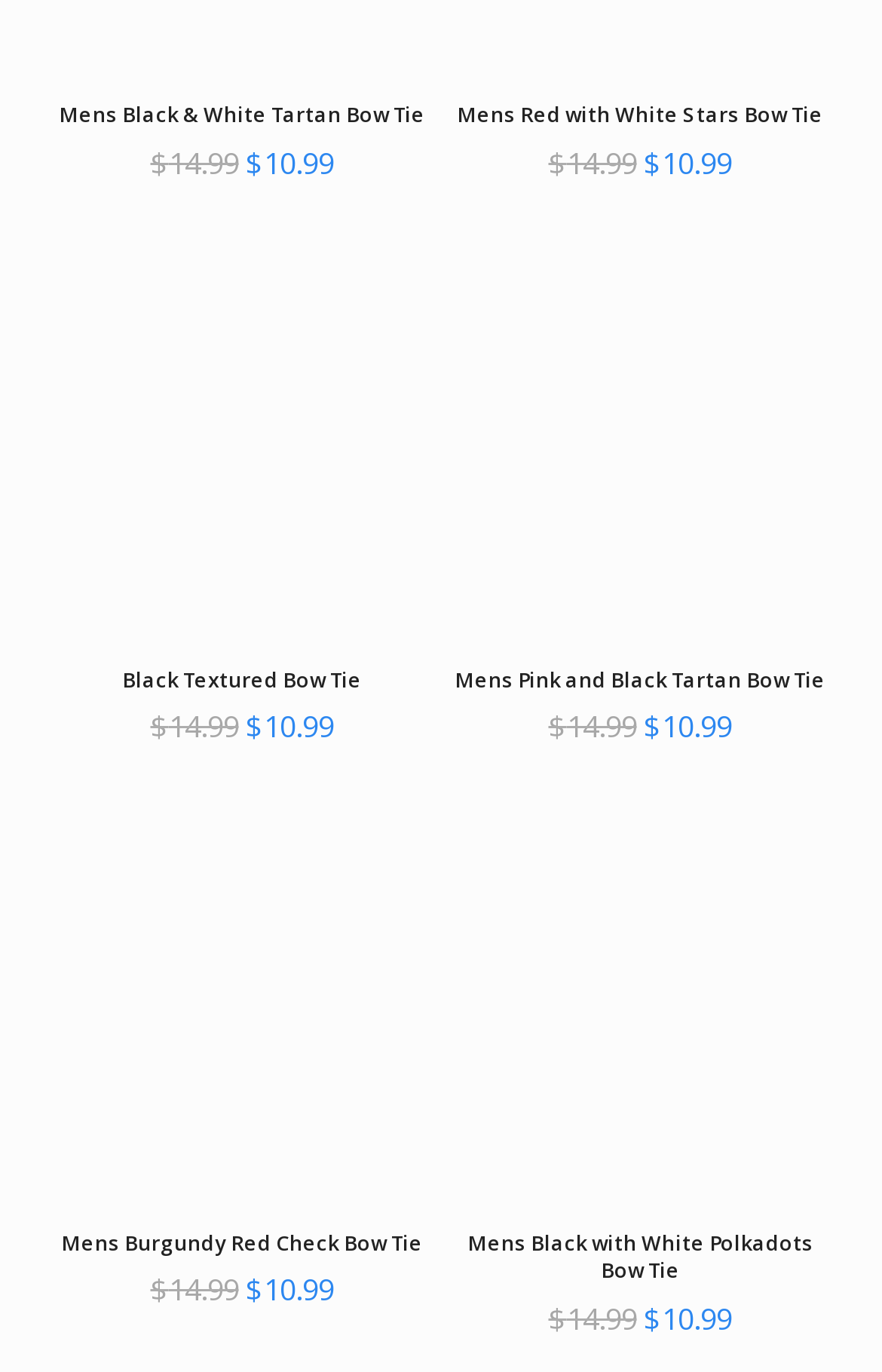Refer to the image and provide an in-depth answer to the question: 
What is the pattern of the Mens Black With White Polkadots Bow Tie?

I looked at the image of the Mens Black With White Polkadots Bow Tie and saw that it has a polkadot pattern, so I concluded that the pattern of the bow tie is polkadots.